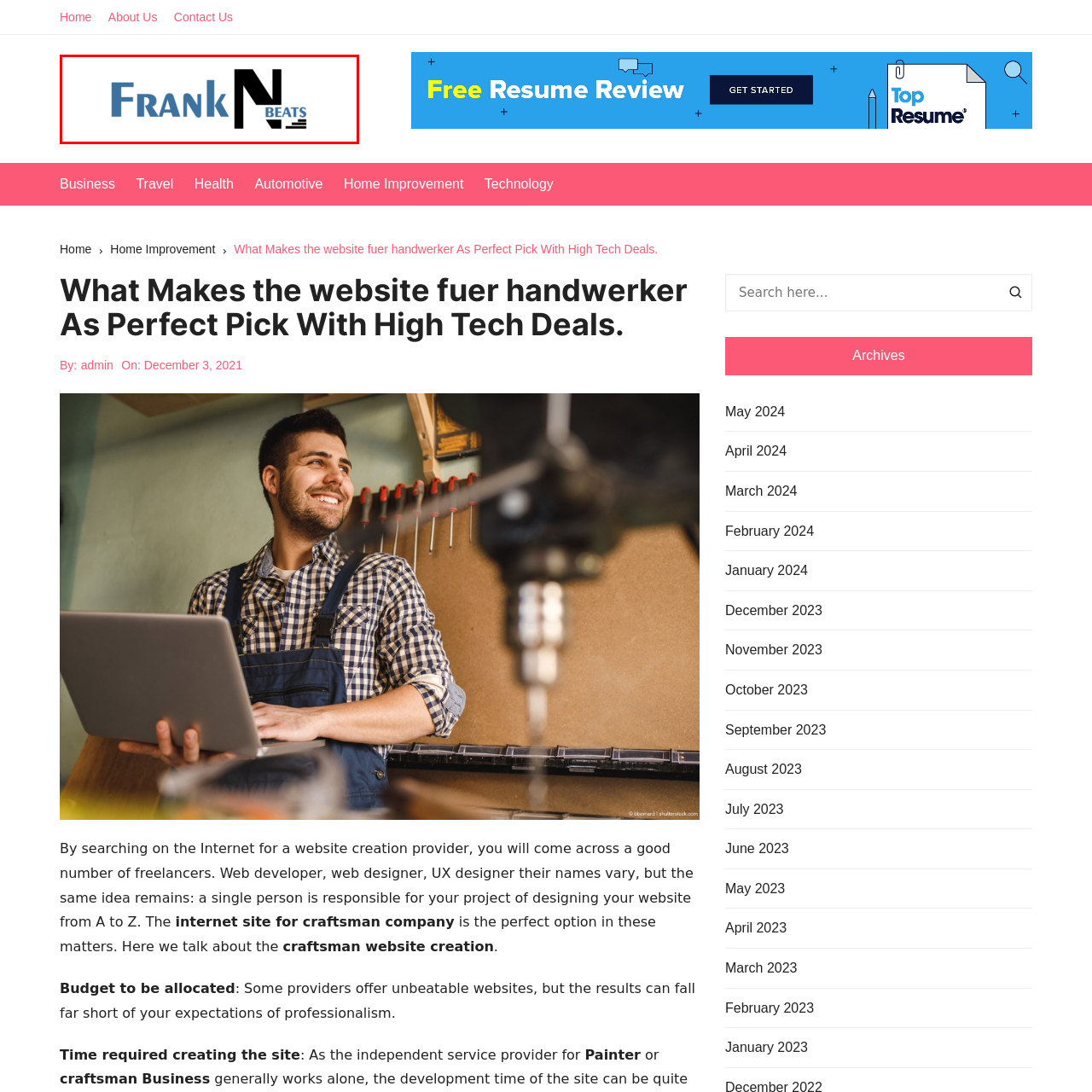Give an in-depth description of the scene depicted in the red-outlined box.

The image showcases the logo of "Frank N Beats," a creative brand that likely specializes in music production or related services. The design features the name "Frank" in a bold blue typeface, while the letter "N" is emphasized in black, creating a striking contrast. The word "BEATS" is elegantly styled in blue, accompanied by a graphic element resembling a series of sound waves or musical bars, which enhances the theme of rhythm and audio. This logo serves as a visual representation of the brand's identity, suggesting a focus on high-quality music and innovation, appealing to artists, producers, and music enthusiasts alike.